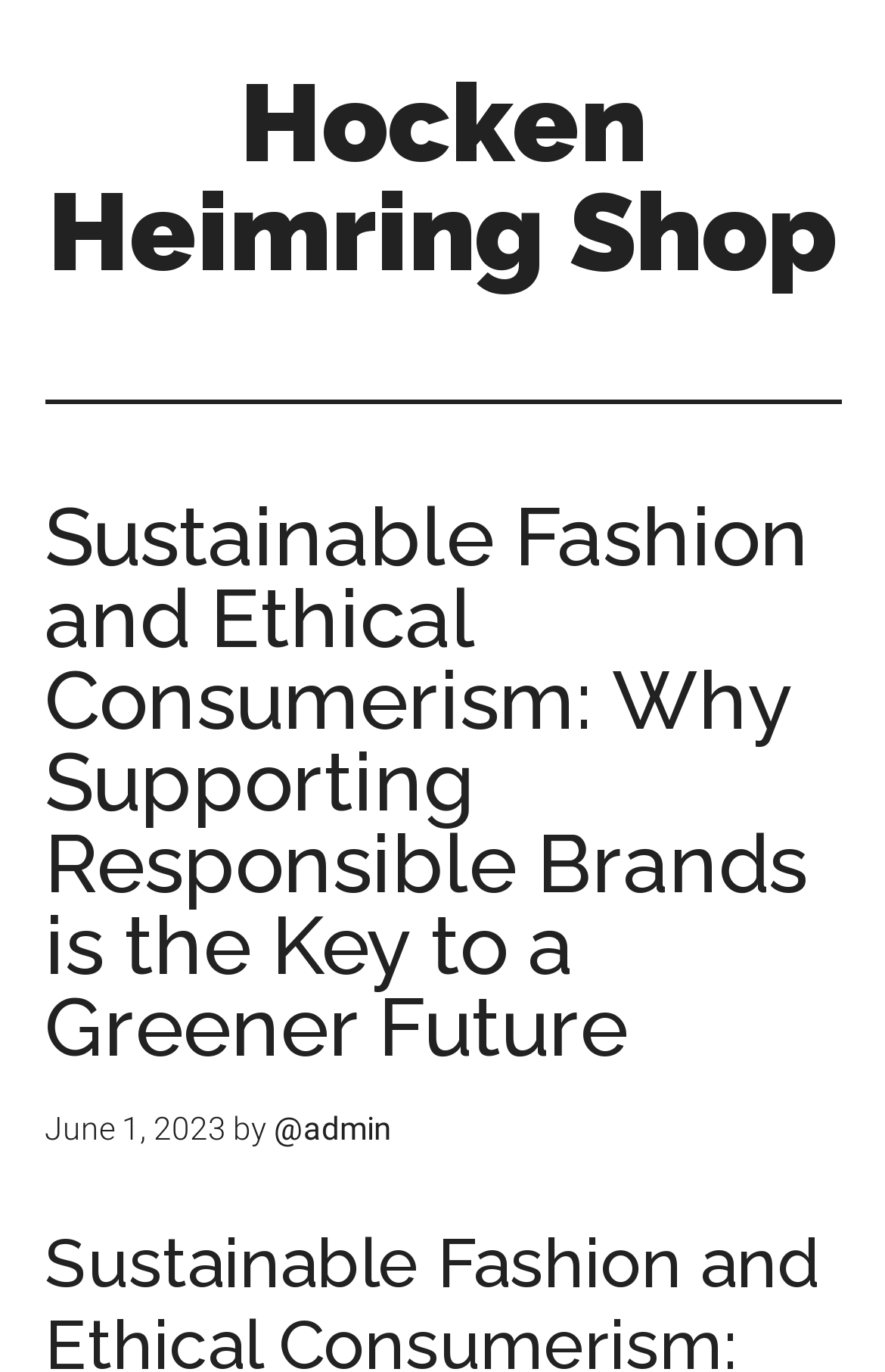What is the name of the shop?
Please answer the question with a single word or phrase, referencing the image.

Hocken Heimring Shop